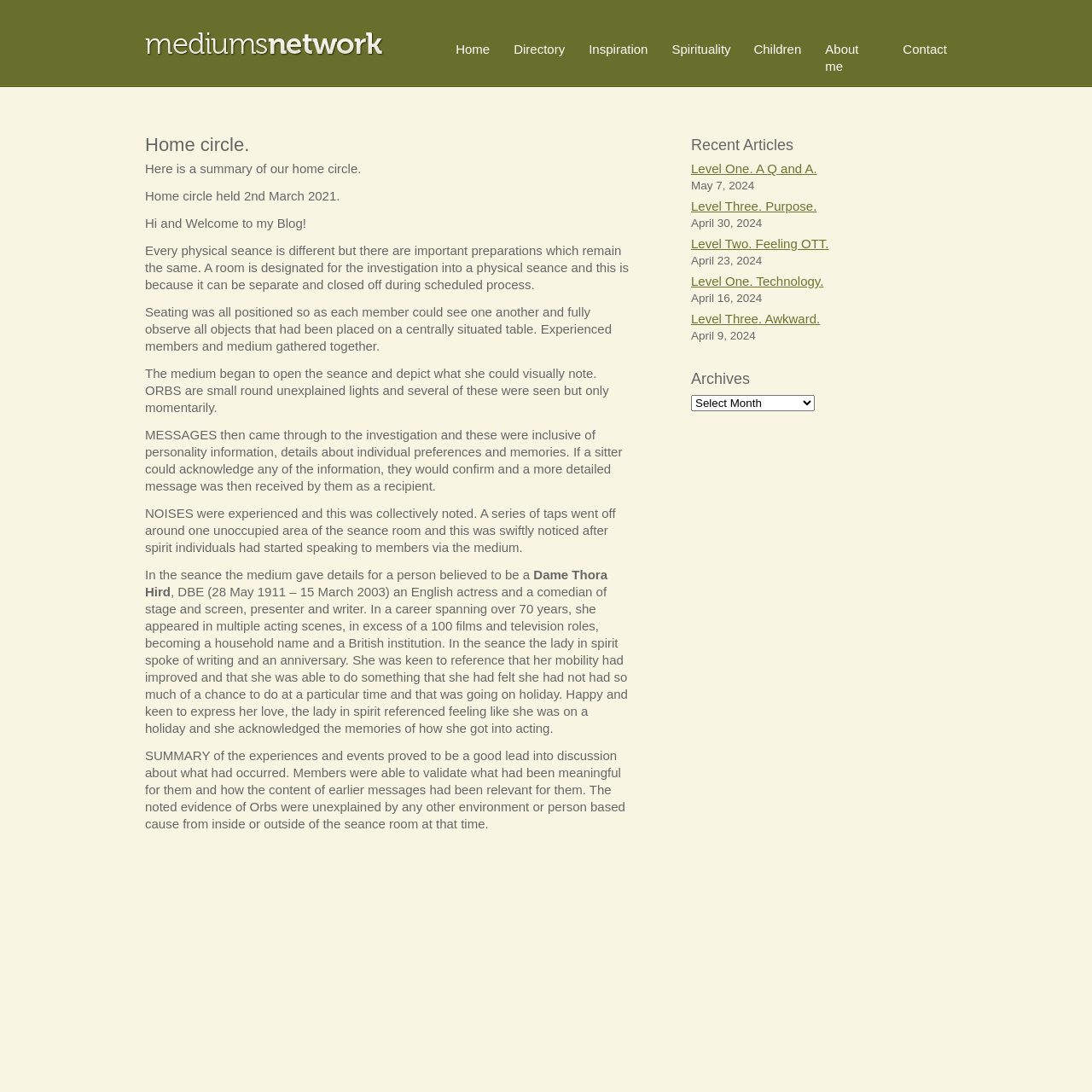Reply to the question with a single word or phrase:
What is the name of the person mentioned in the article?

Dame Thora Hird